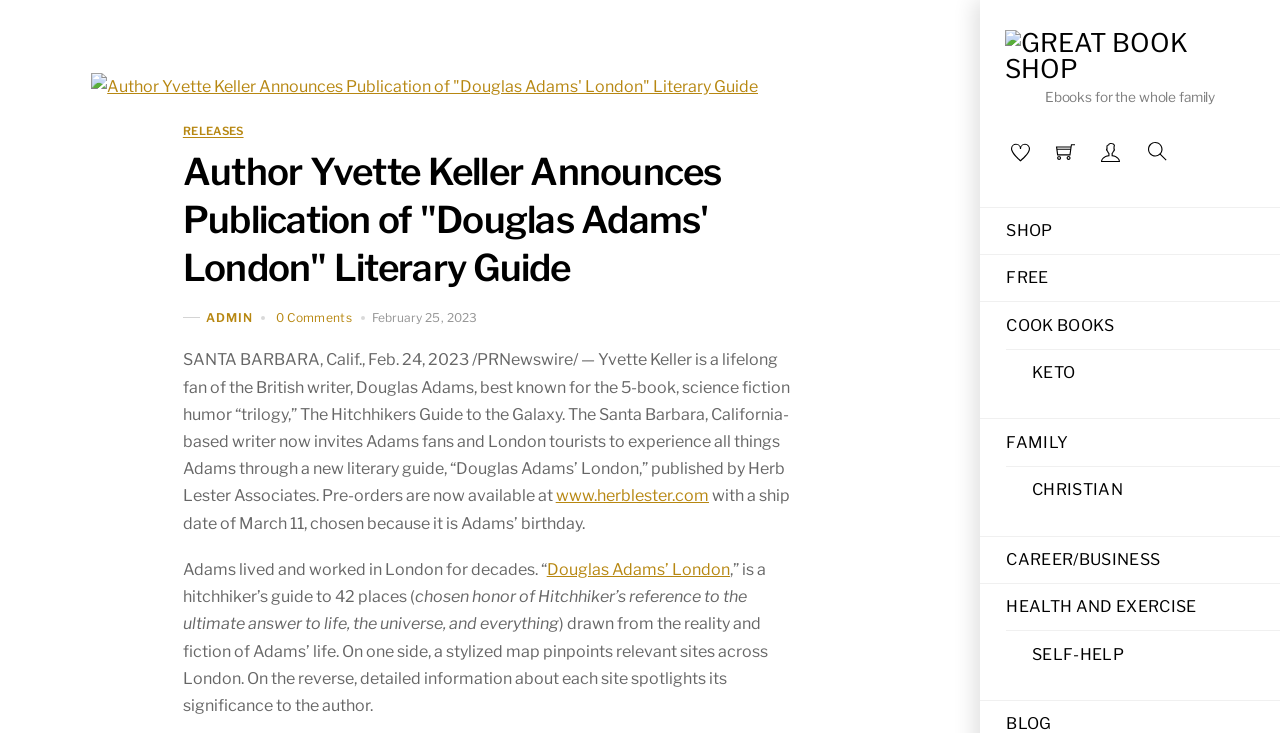Based on the description "Releases", find the bounding box of the specified UI element.

[0.143, 0.17, 0.19, 0.189]